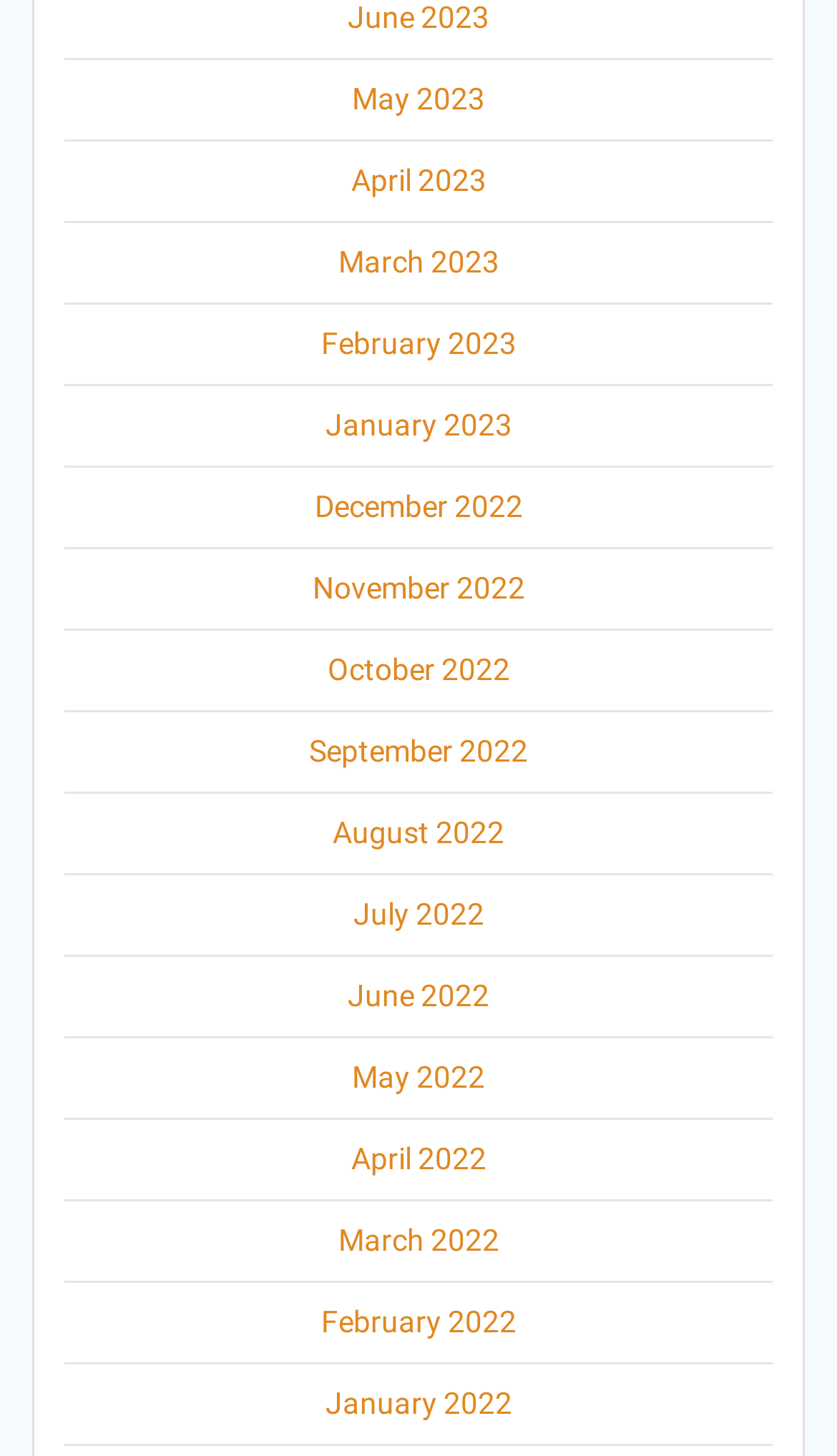Pinpoint the bounding box coordinates of the clickable element to carry out the following instruction: "browse April 2023."

[0.419, 0.112, 0.581, 0.136]